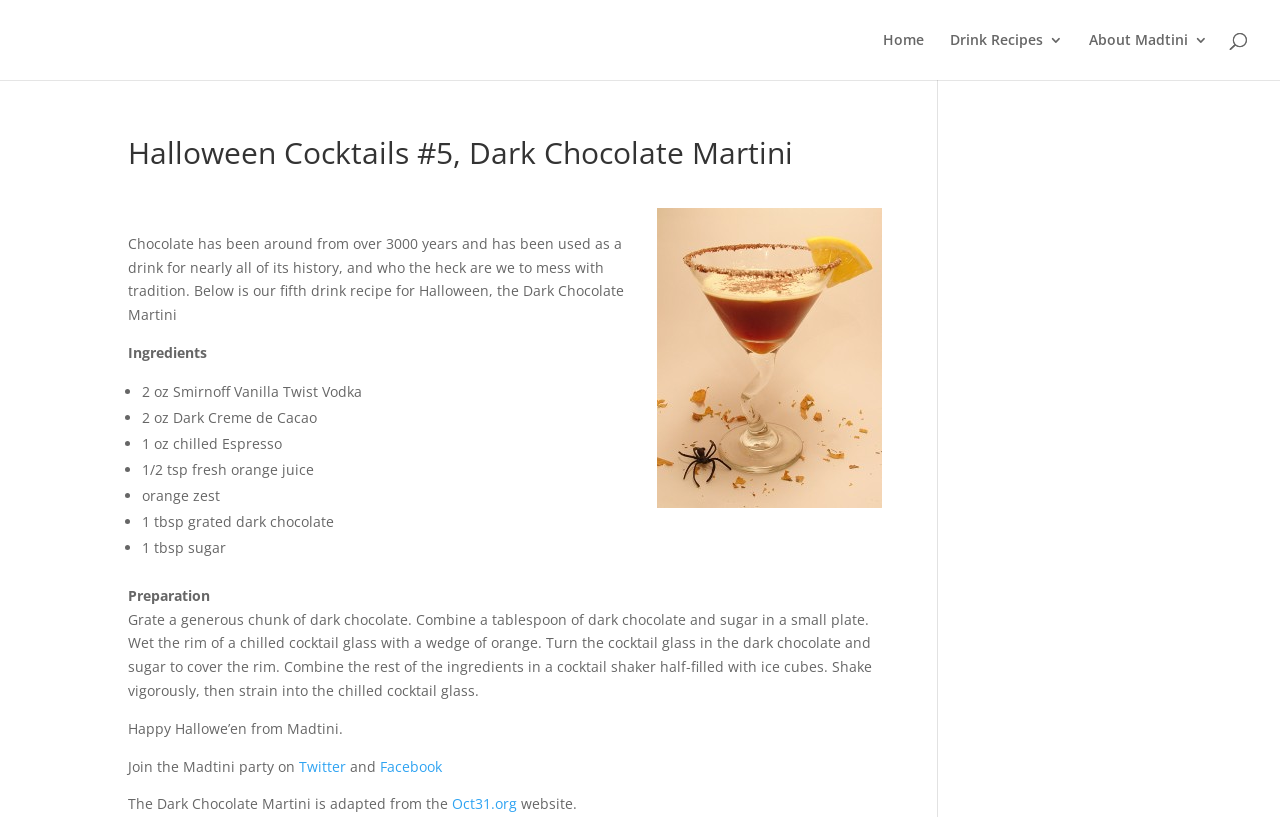Using the provided element description: "Home", determine the bounding box coordinates of the corresponding UI element in the screenshot.

[0.69, 0.04, 0.722, 0.098]